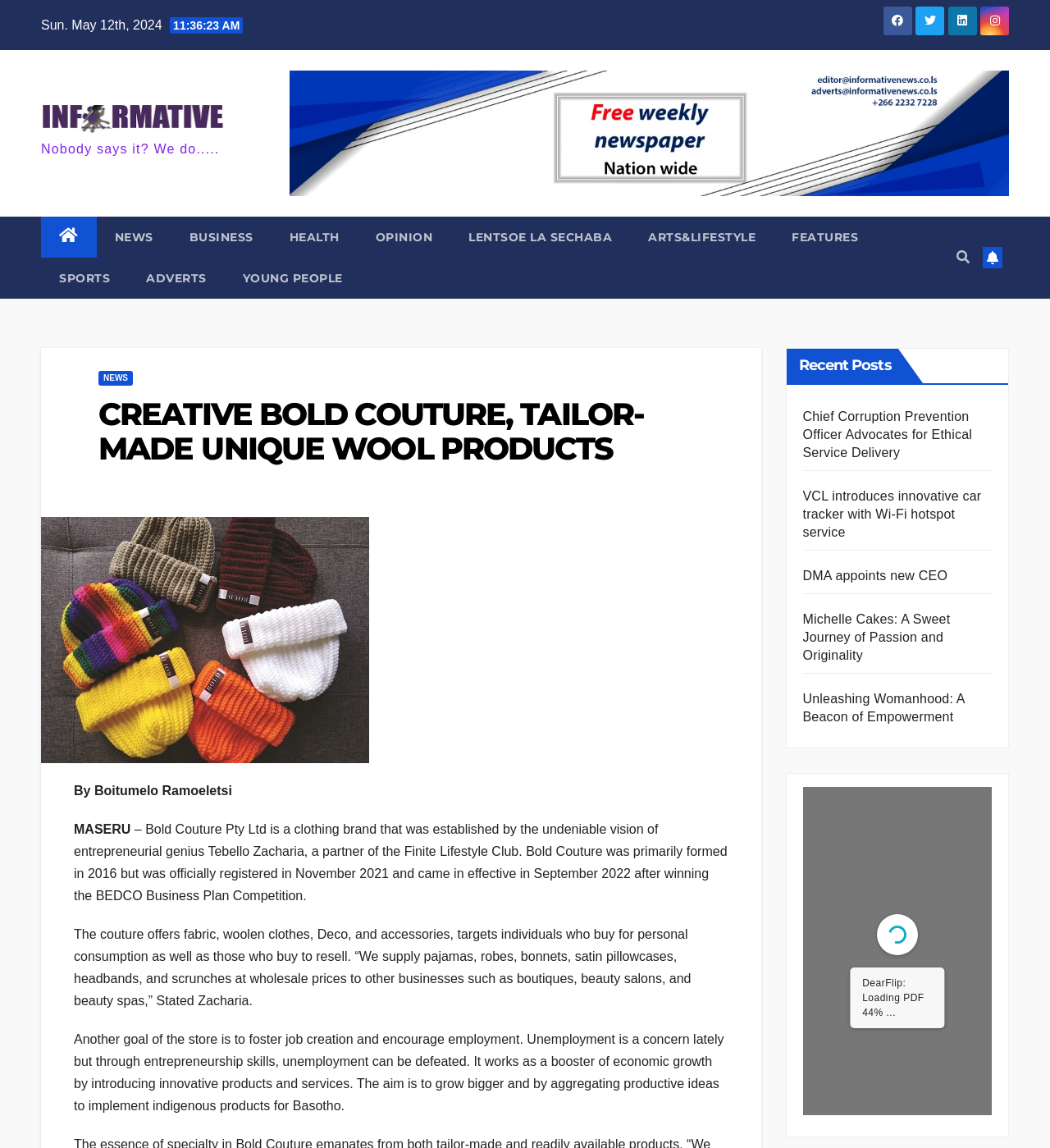What is the goal of Bold Couture besides selling products?
Using the image as a reference, give an elaborate response to the question.

The webpage mentions that another goal of the store is to foster job creation and encourage employment. This is stated in the paragraph that describes the goals of the clothing brand.